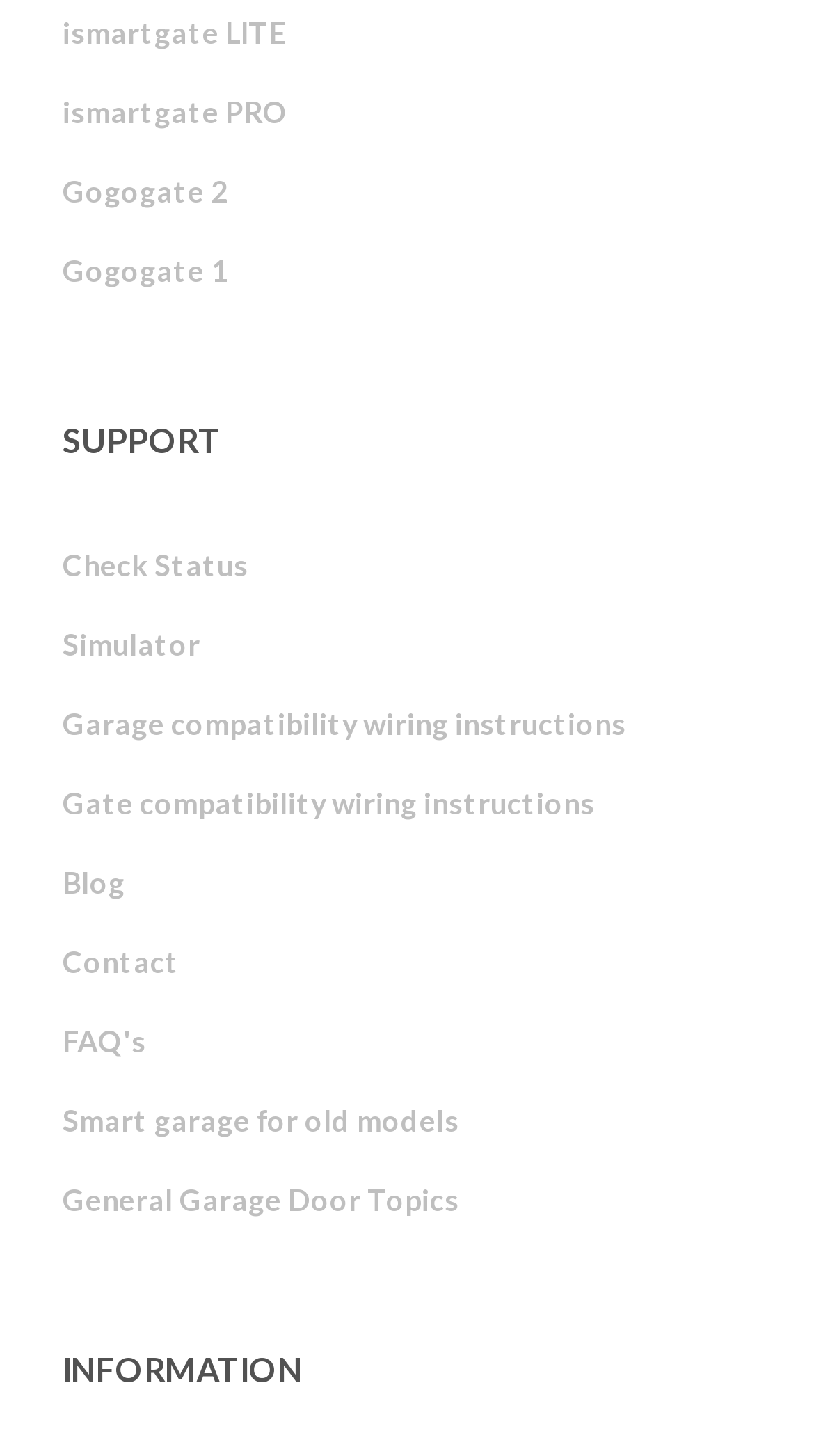Kindly determine the bounding box coordinates for the clickable area to achieve the given instruction: "visit blog".

[0.077, 0.579, 0.921, 0.634]